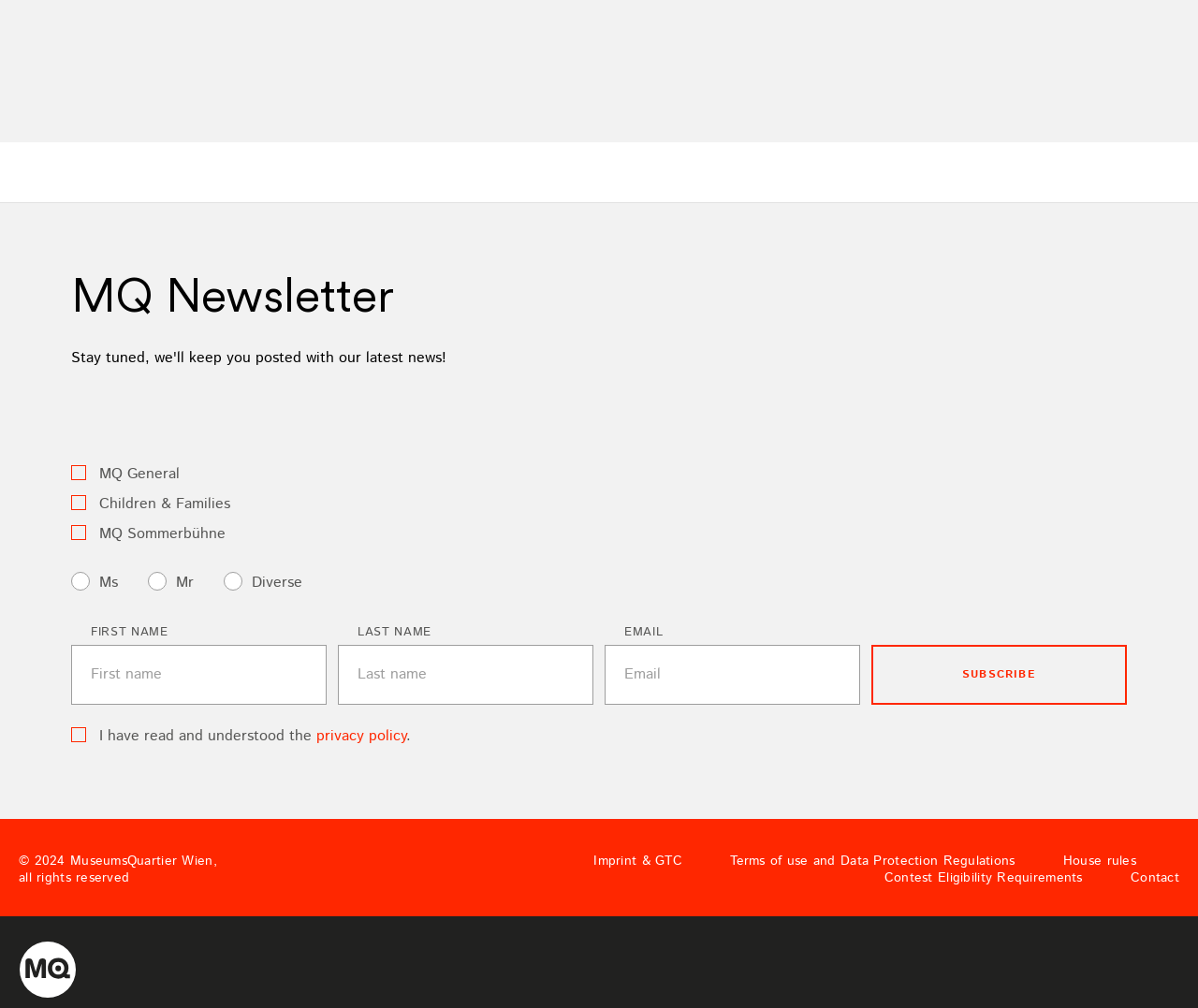Locate the bounding box coordinates of the element that should be clicked to fulfill the instruction: "Go to imprint and GTC".

[0.496, 0.848, 0.57, 0.861]